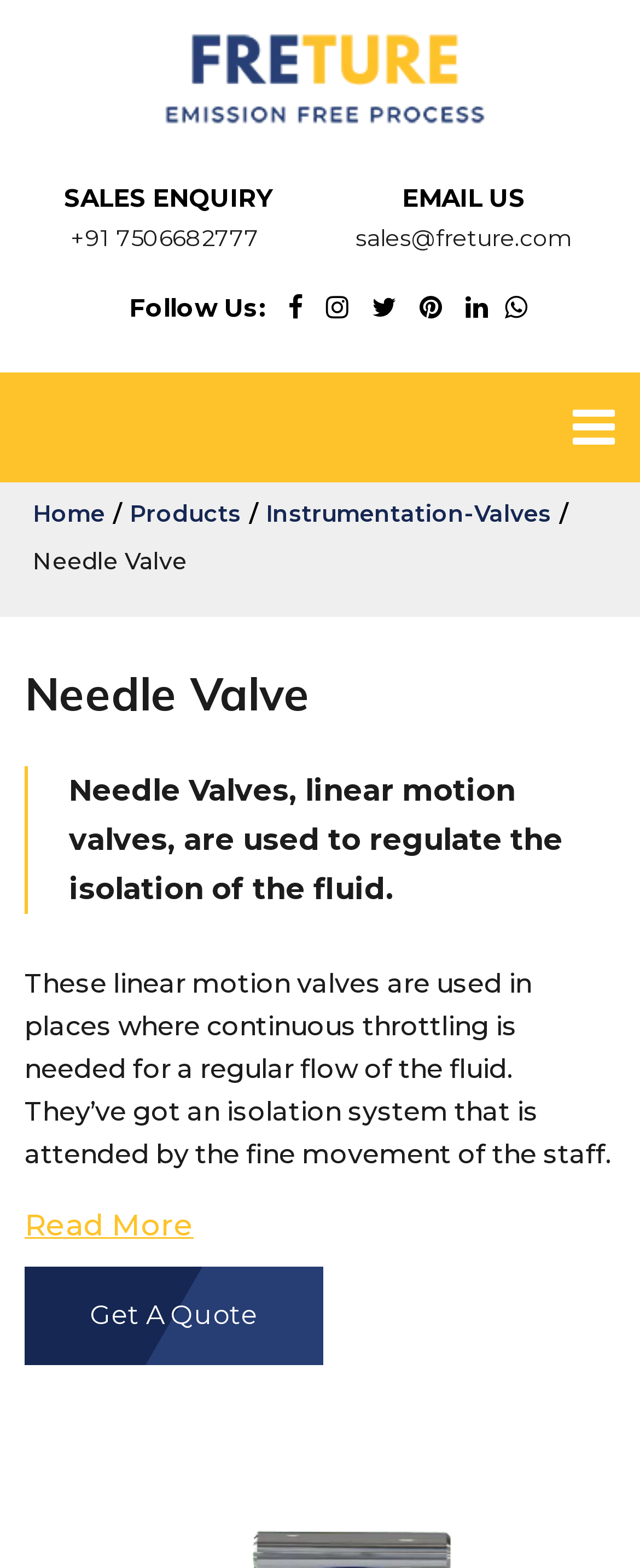Please identify the bounding box coordinates of the region to click in order to complete the given instruction: "Click the logo". The coordinates should be four float numbers between 0 and 1, i.e., [left, top, right, bottom].

[0.218, 0.038, 0.782, 0.058]